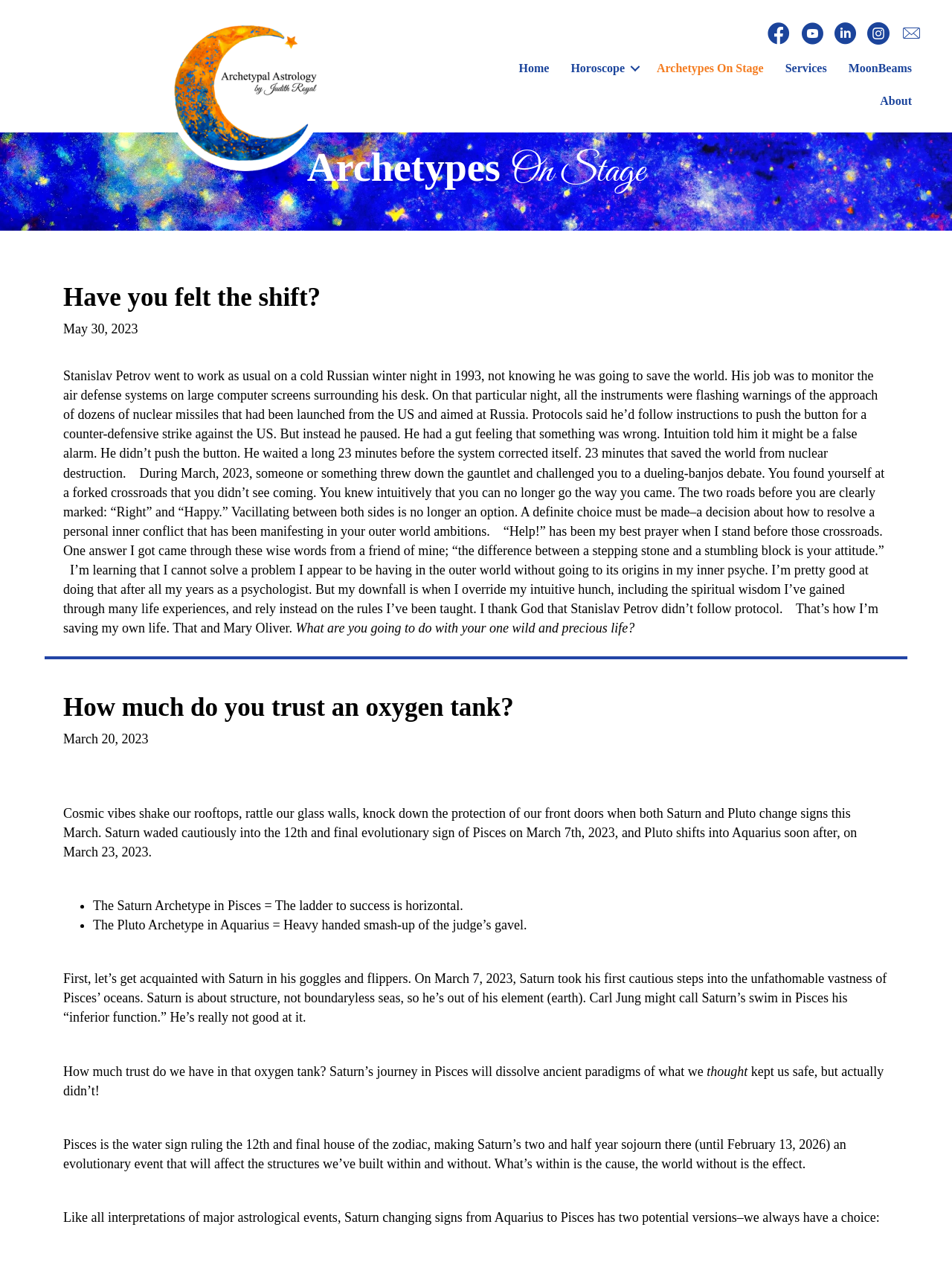How many navigation links are there?
Based on the image, answer the question with a single word or brief phrase.

5